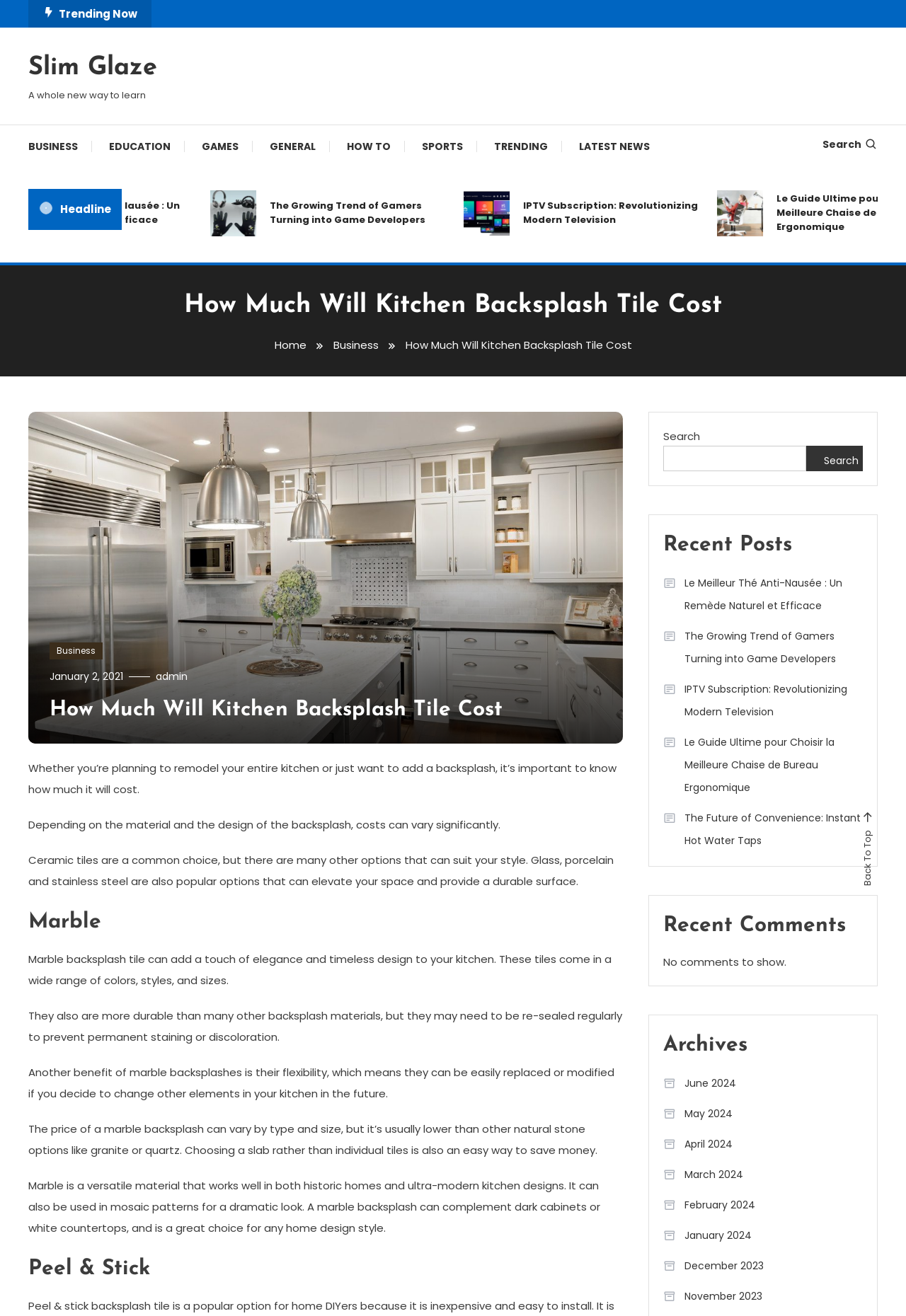Predict the bounding box coordinates of the area that should be clicked to accomplish the following instruction: "Click on the link to learn about IPTV subscription". The bounding box coordinates should consist of four float numbers between 0 and 1, i.e., [left, top, right, bottom].

[0.553, 0.151, 0.749, 0.173]